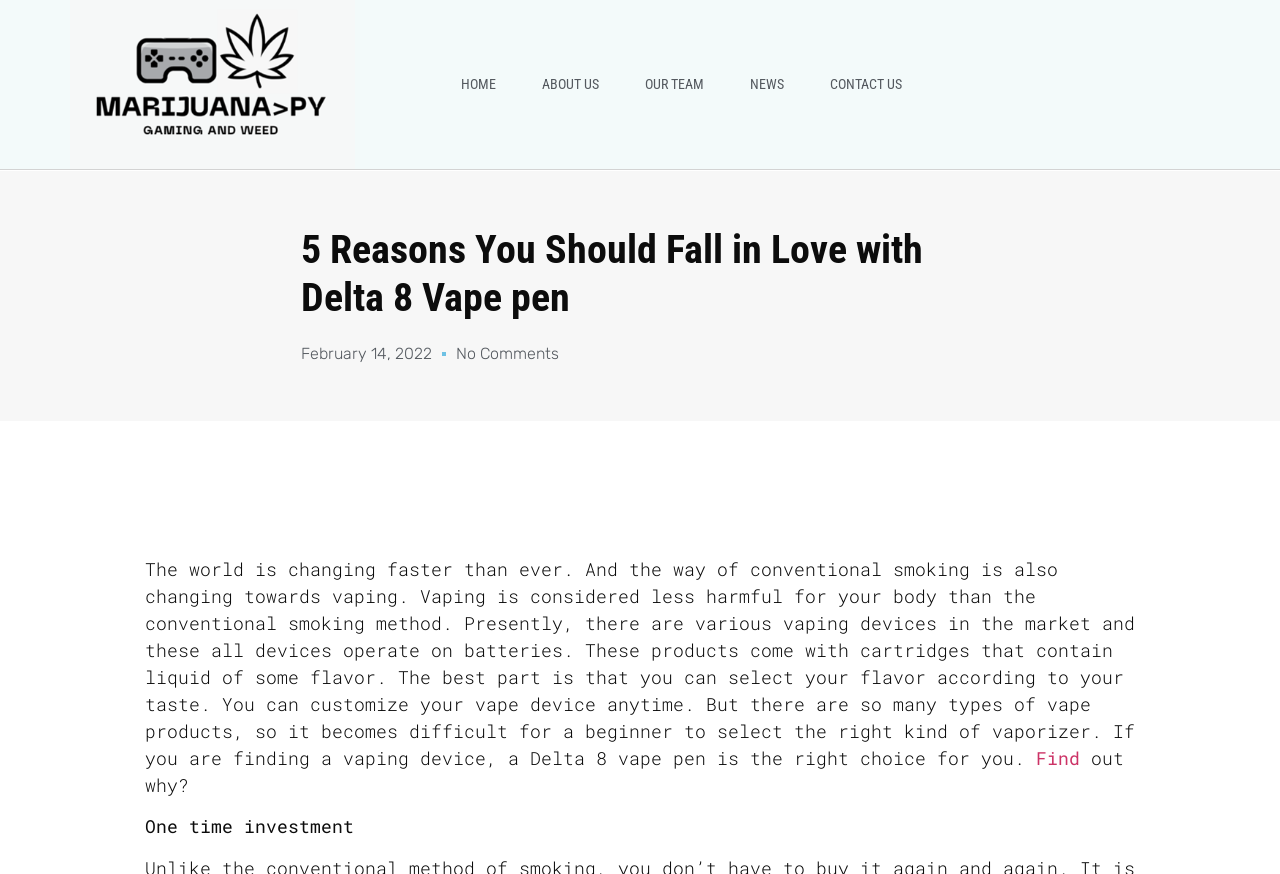Please give the bounding box coordinates of the area that should be clicked to fulfill the following instruction: "Find out why". The coordinates should be in the format of four float numbers from 0 to 1, i.e., [left, top, right, bottom].

[0.809, 0.853, 0.844, 0.881]